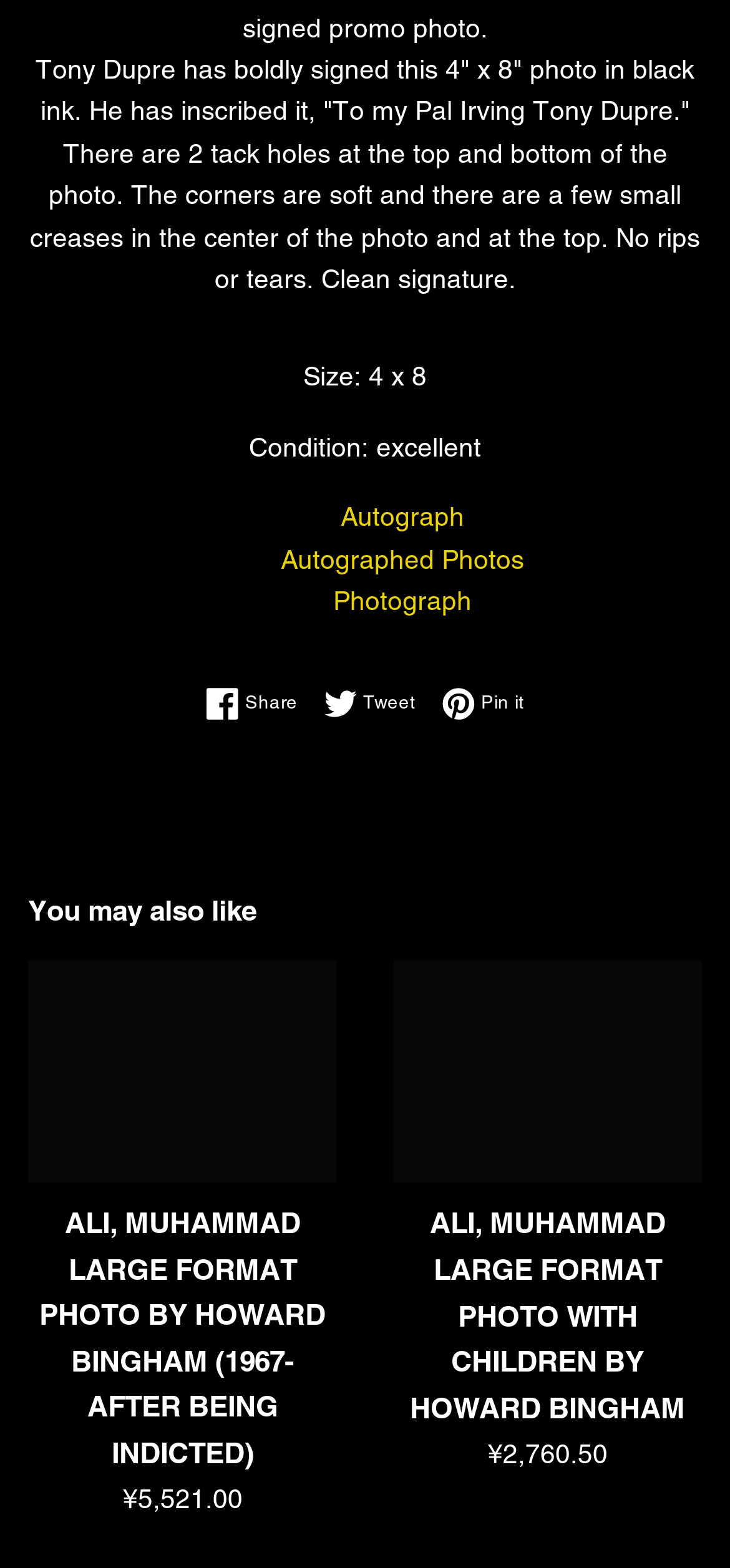Locate the bounding box coordinates of the clickable region necessary to complete the following instruction: "Share on Facebook". Provide the coordinates in the format of four float numbers between 0 and 1, i.e., [left, top, right, bottom].

[0.282, 0.438, 0.433, 0.459]